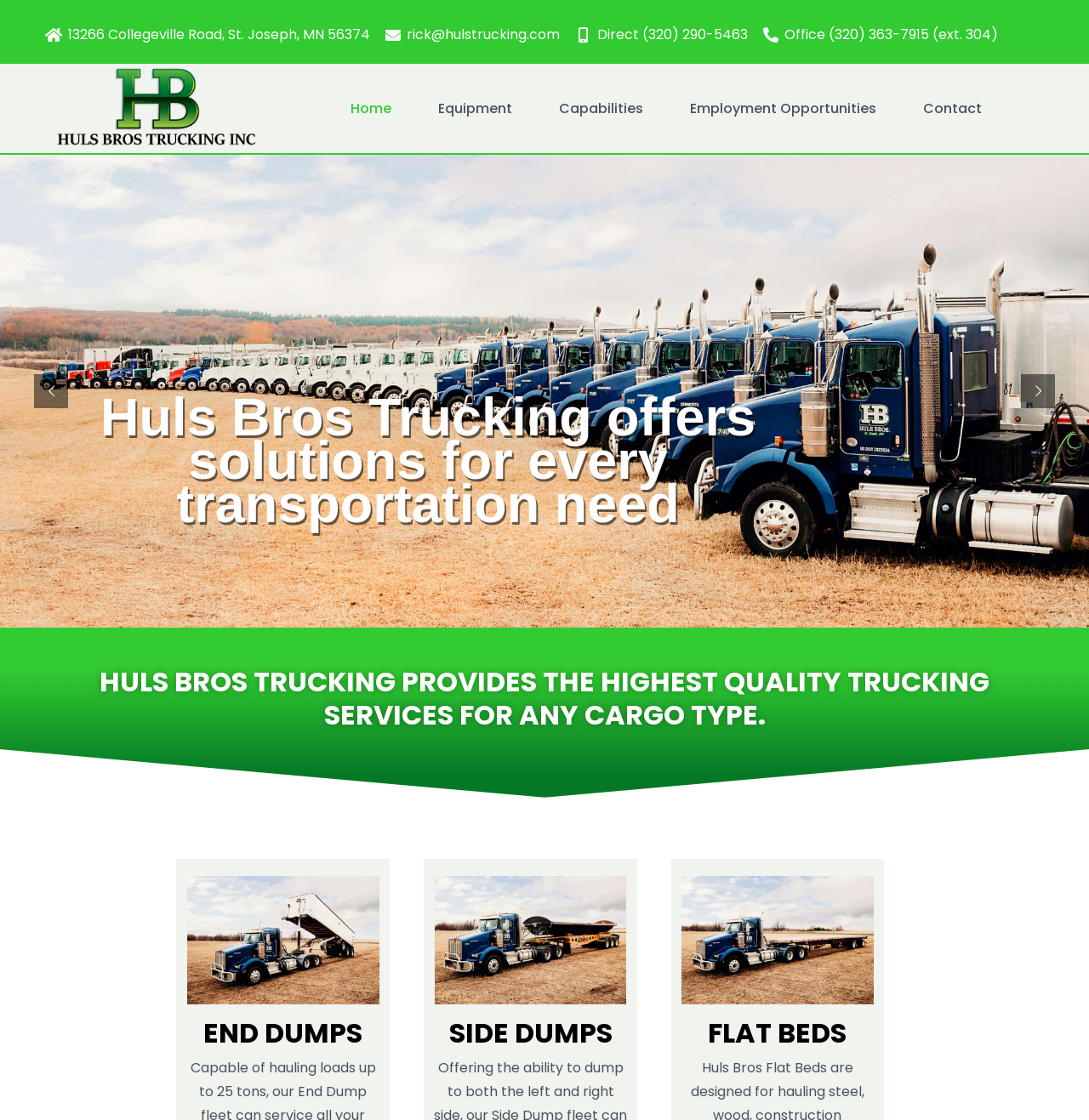Locate the bounding box coordinates of the UI element described by: "parent_node: Search name="s"". The bounding box coordinates should consist of four float numbers between 0 and 1, i.e., [left, top, right, bottom].

None